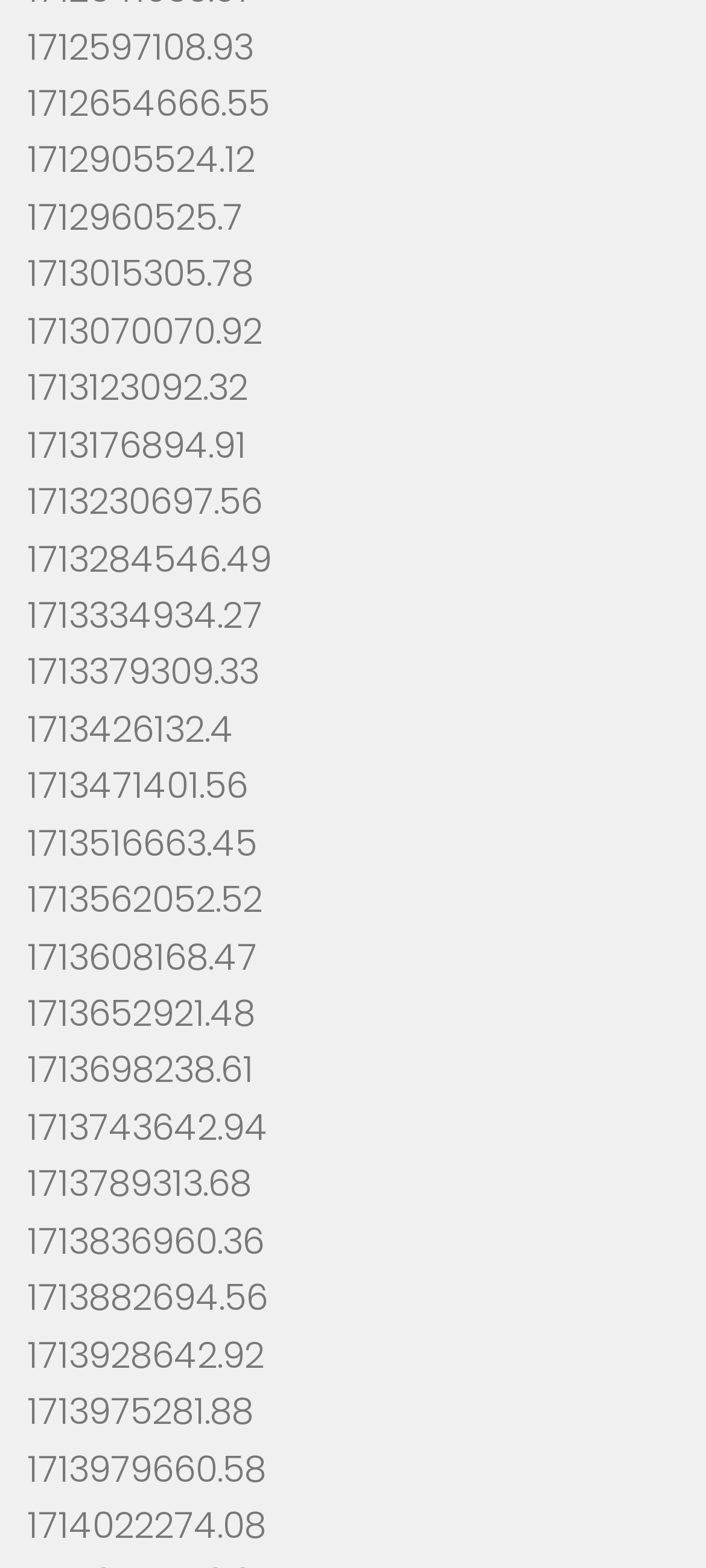Please identify the coordinates of the bounding box for the clickable region that will accomplish this instruction: "click the first link".

[0.038, 0.013, 0.359, 0.046]